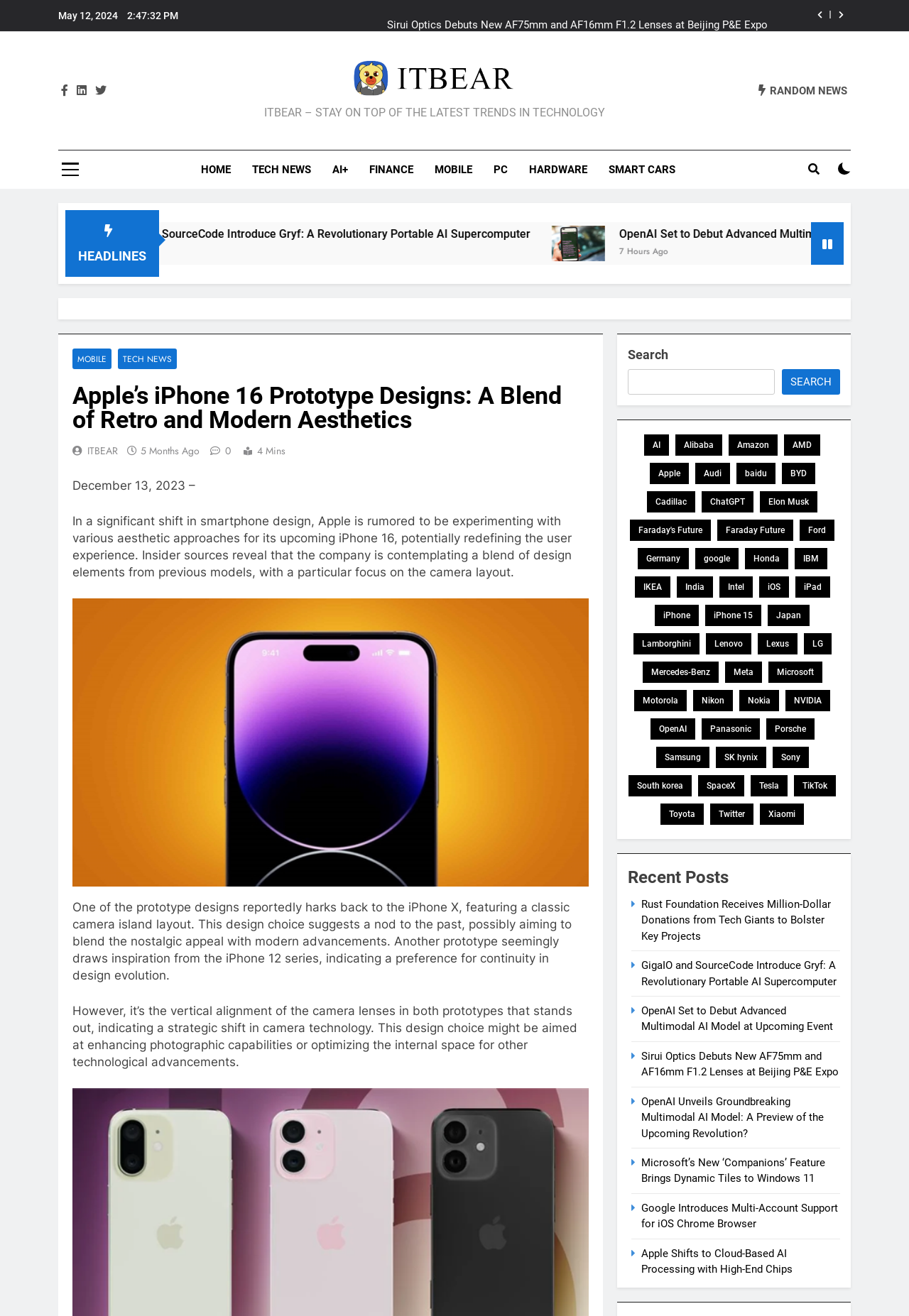Locate the UI element described as follows: "Tech News". Return the bounding box coordinates as four float numbers between 0 and 1 in the order [left, top, right, bottom].

[0.13, 0.265, 0.195, 0.28]